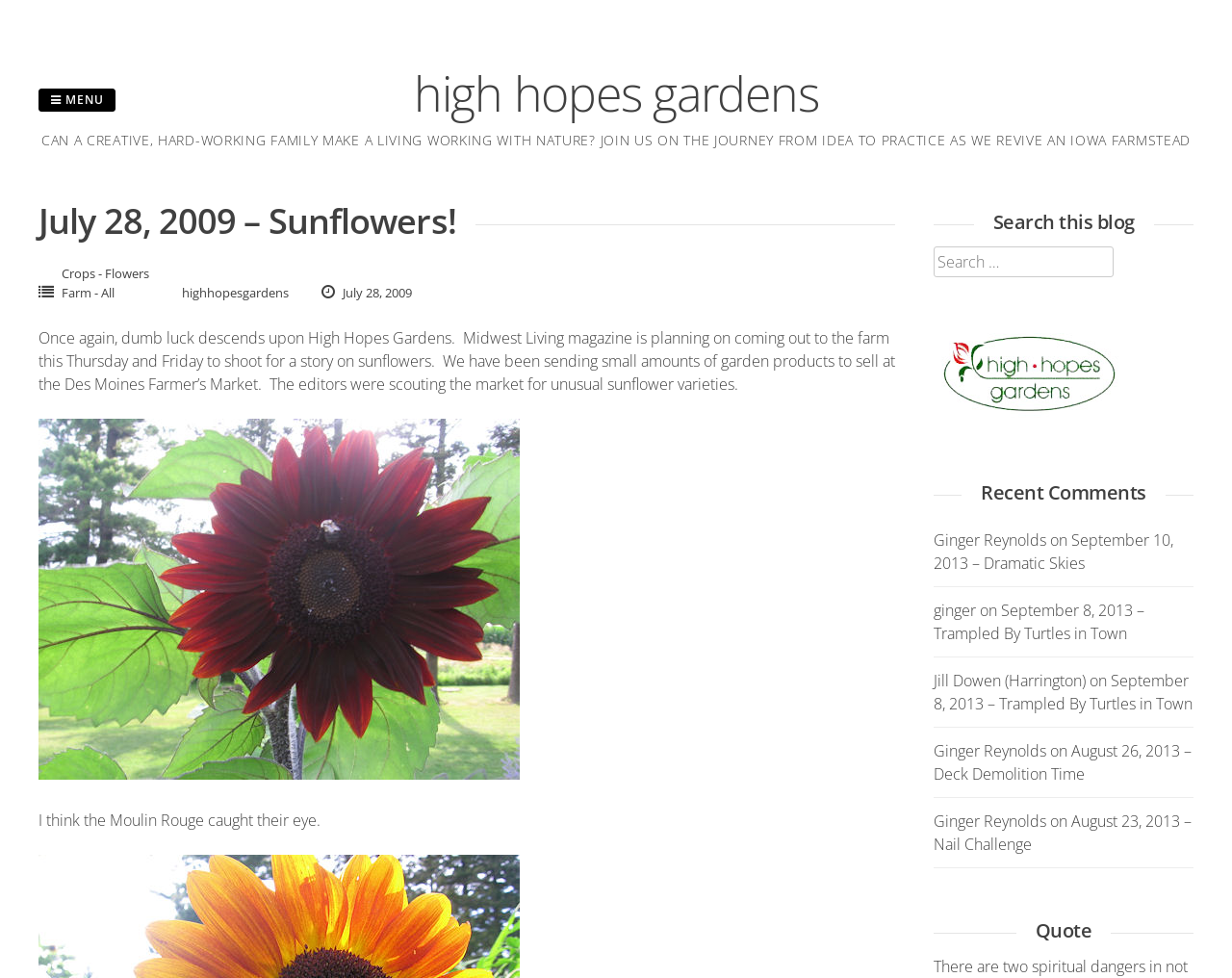What is the name of the sunflower variety that caught the editor's eye?
Using the details shown in the screenshot, provide a comprehensive answer to the question.

The text states 'I think the Moulin Rouge caught their eye.' and there is also an image with the description 'moulin rouge sunflower'.